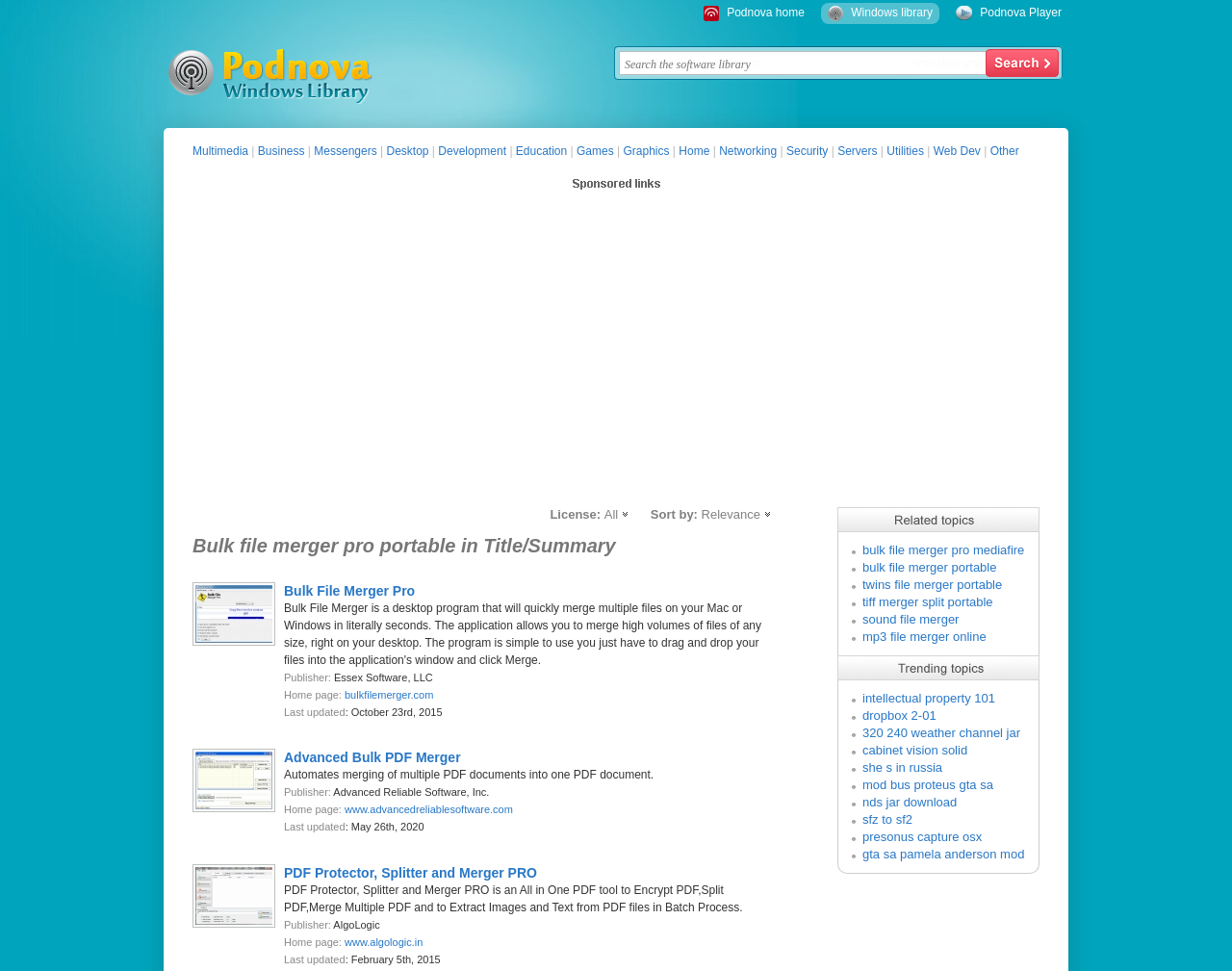Explain the features and main sections of the webpage comprehensively.

This webpage is a software selection page focused on the topic "Bulk file merger pro portable". At the top, there is a navigation bar with links to "Podnova Player", "Windows library", and "Podnova home". Below the navigation bar, there is a search box with a button labeled "search" to search the software library.

On the left side of the page, there is a list of categories including "Multimedia", "Business", "Messengers", and others, separated by vertical lines. Each category is a link that can be clicked to filter the software selection.

The main content of the page is a list of software selections, each with an image, a heading, and a brief description. The software selections are listed in a vertical column, with three selections visible on the page. The first selection is "Bulk File Merger Pro", the second is "Advanced Bulk PDF Merger", and the third is "PDF Protector, Splitter and Merger PRO". Each selection has a link to its homepage and information about the publisher and last update date.

Below the software selections, there is a section labeled "Related topics" with a list of links to related software topics, such as "bulk file merger pro mediafire" and "sound file merger". The links are listed in a vertical column with bullet points.

At the bottom of the page, there is an advertisement iframe.